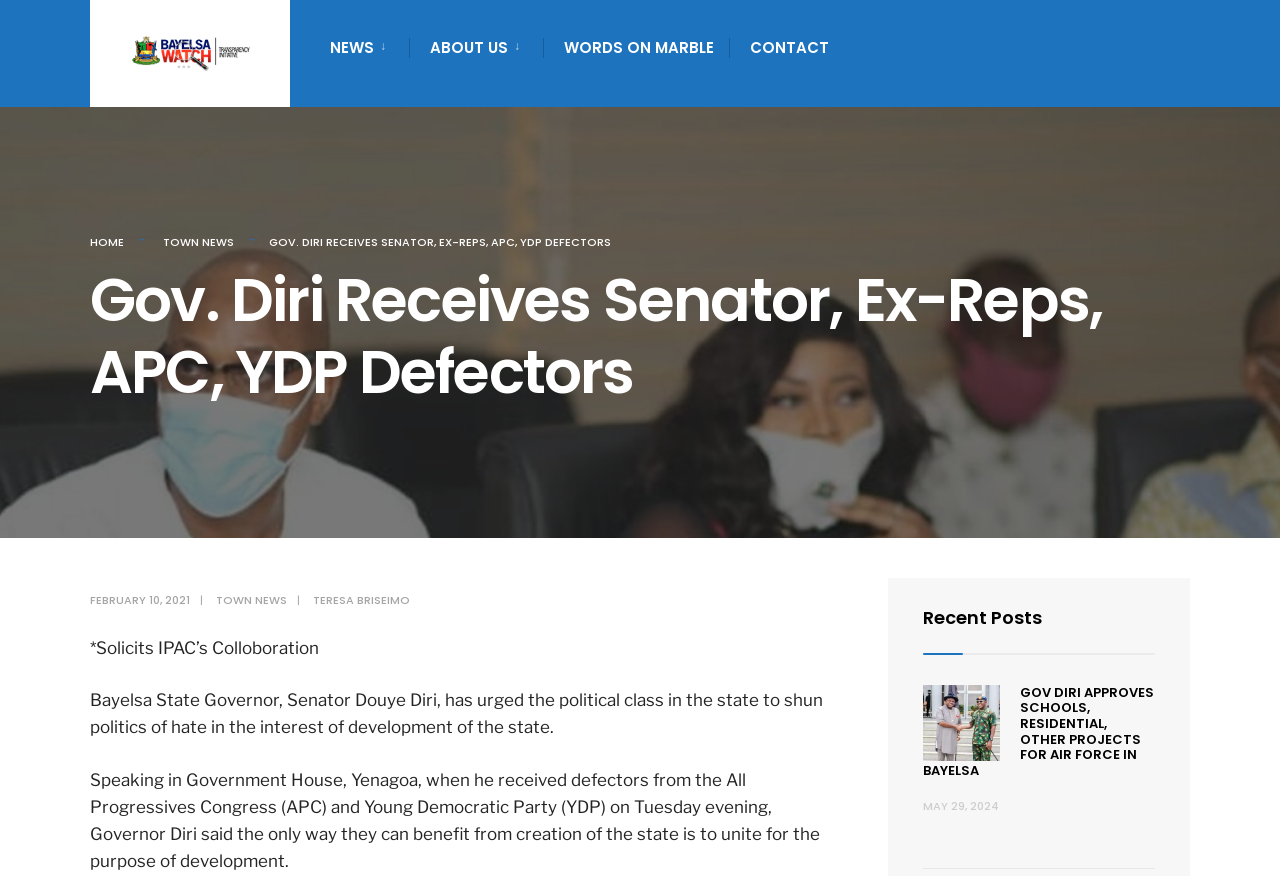Please determine the bounding box coordinates of the clickable area required to carry out the following instruction: "Read the article about 'GOV DIRI APPROVES SCHOOLS, RESIDENTIAL, OTHER PROJECTS FOR AIR FORCE IN BAYELSA'". The coordinates must be four float numbers between 0 and 1, represented as [left, top, right, bottom].

[0.721, 0.78, 0.901, 0.89]